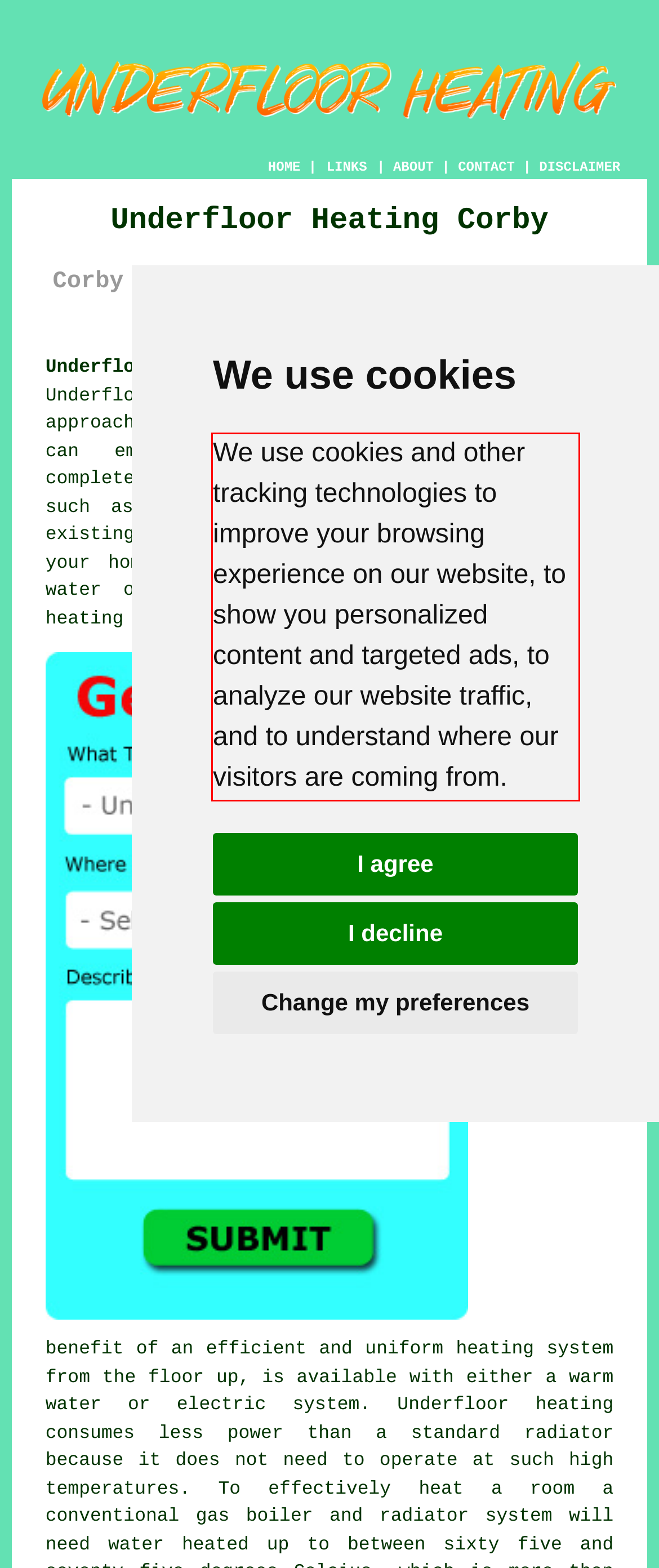You are provided with a screenshot of a webpage that includes a red bounding box. Extract and generate the text content found within the red bounding box.

We use cookies and other tracking technologies to improve your browsing experience on our website, to show you personalized content and targeted ads, to analyze our website traffic, and to understand where our visitors are coming from.